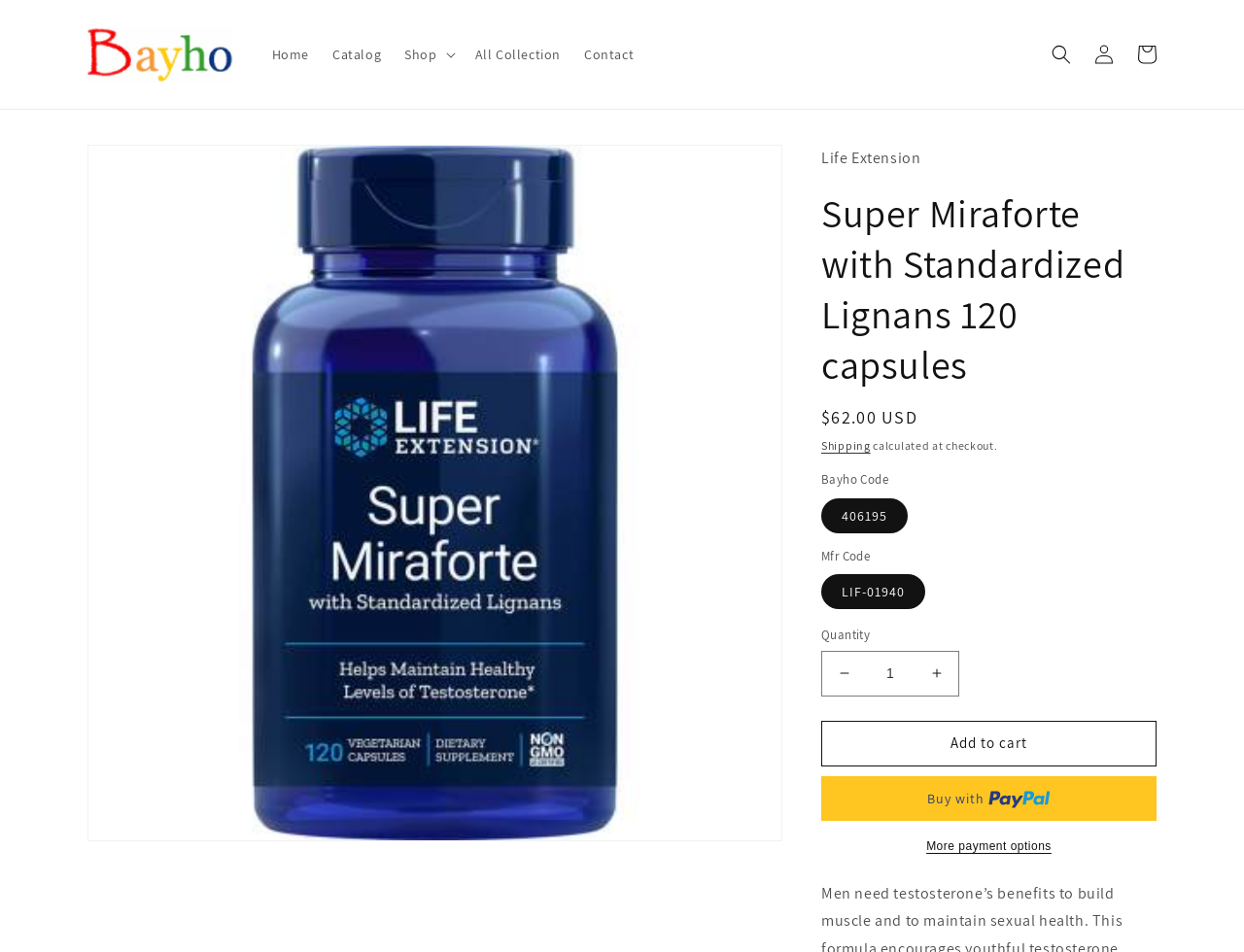Based on the image, provide a detailed and complete answer to the question: 
How many payment options are available?

I counted the number of payment options by looking at the buttons below the 'Add to cart' button. I see 'Buy now with PayPal' and 'More payment options', which implies that there are at least two payment options available.